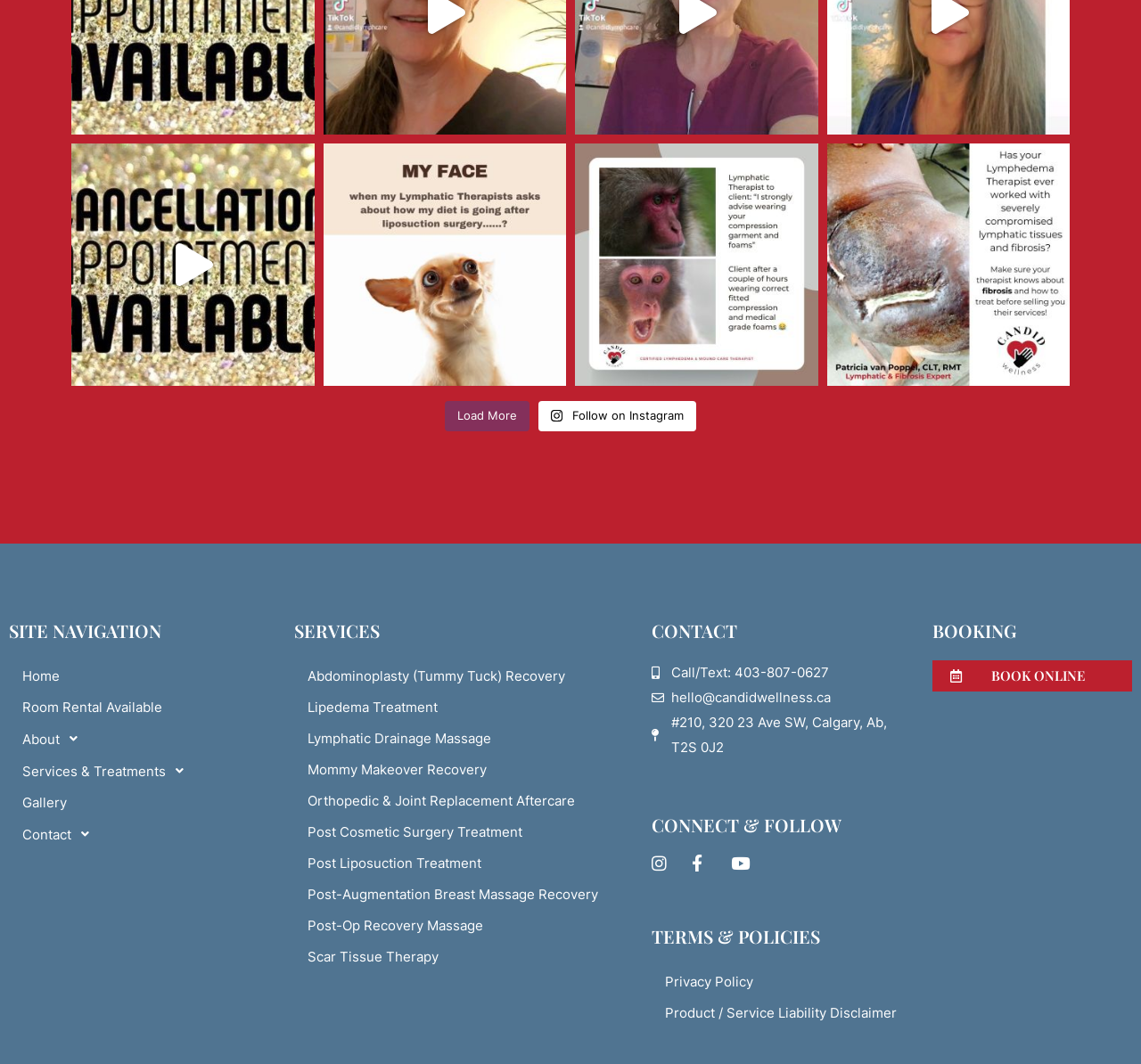Please locate the bounding box coordinates of the element that should be clicked to complete the given instruction: "Contact us".

[0.571, 0.621, 0.802, 0.644]